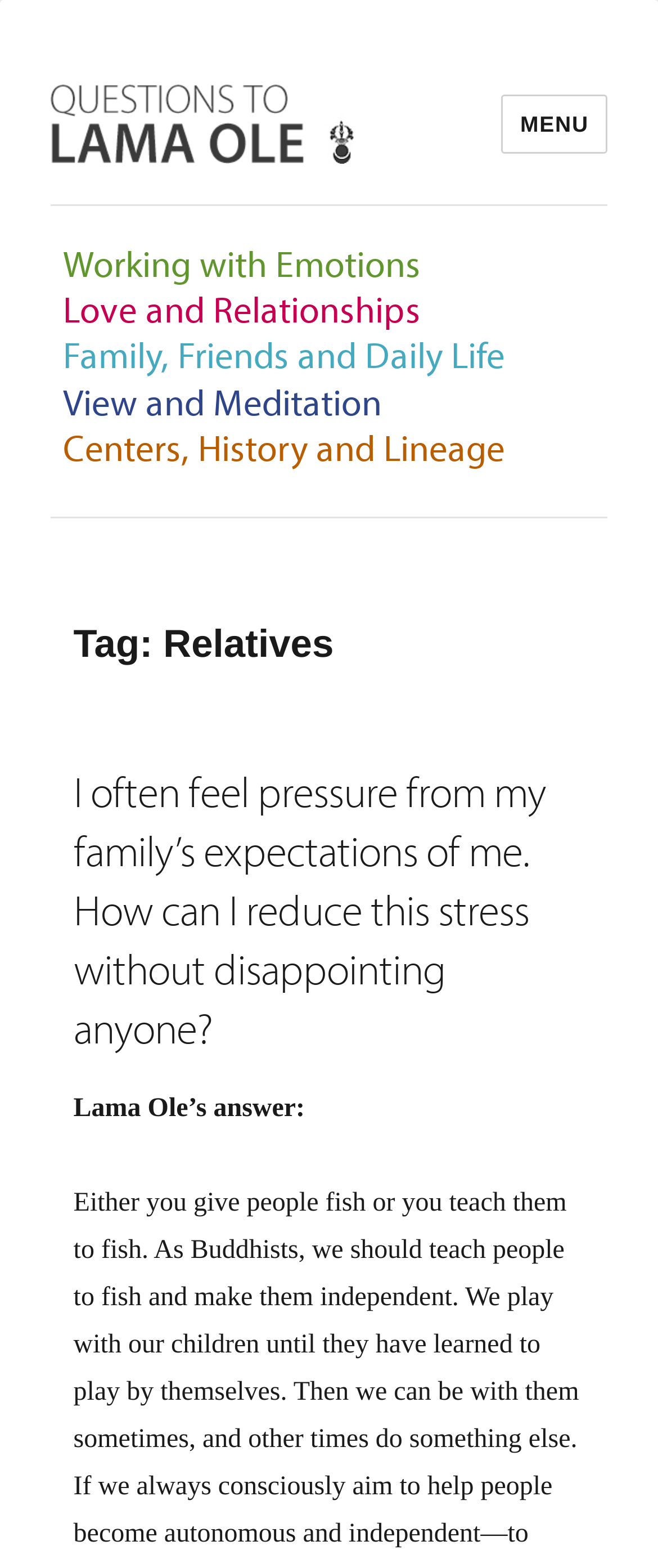Could you provide the bounding box coordinates for the portion of the screen to click to complete this instruction: "Read Lama Ole's answer"?

[0.112, 0.698, 0.463, 0.716]